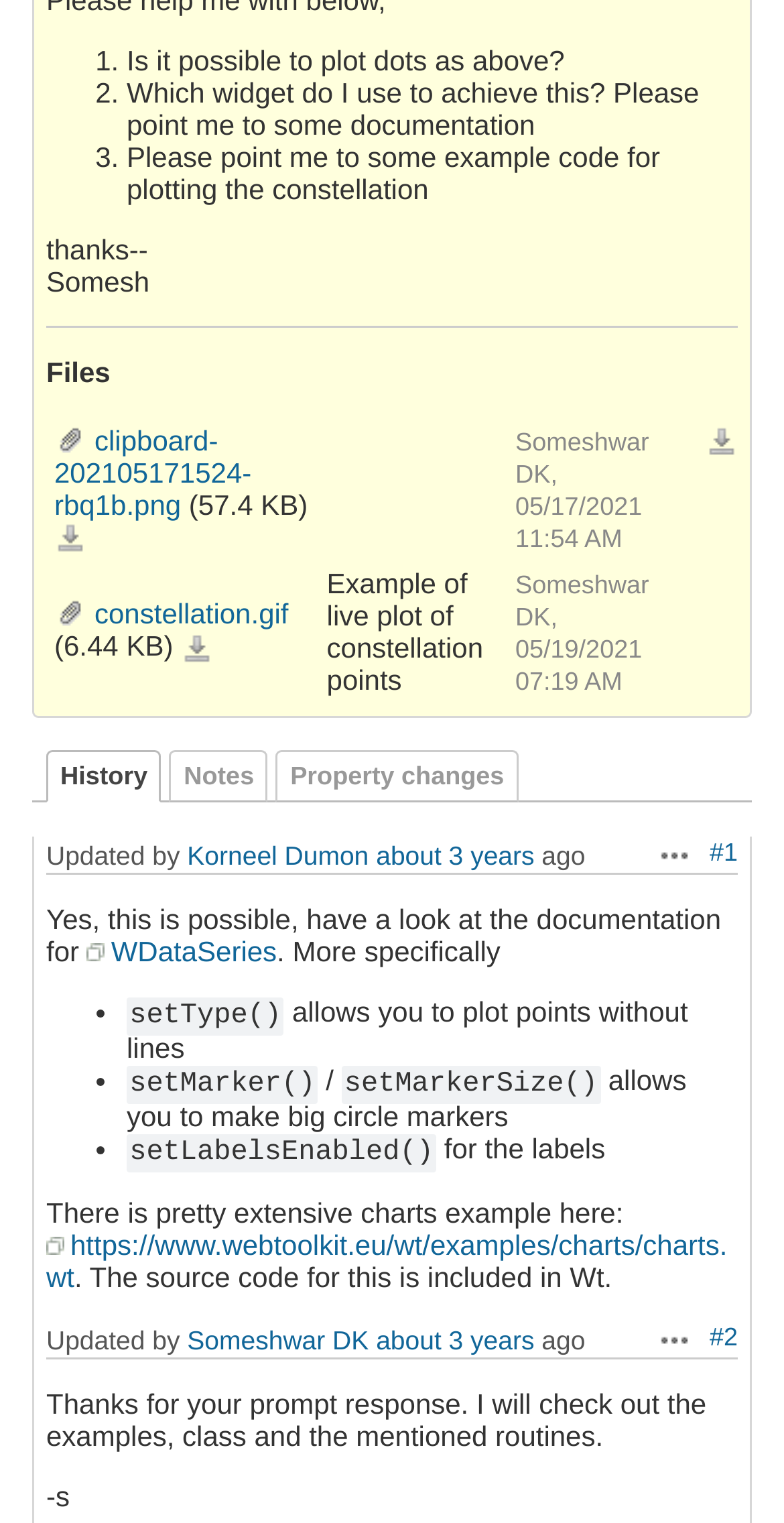Specify the bounding box coordinates of the element's area that should be clicked to execute the given instruction: "Download all files". The coordinates should be four float numbers between 0 and 1, i.e., [left, top, right, bottom].

[0.9, 0.281, 0.941, 0.302]